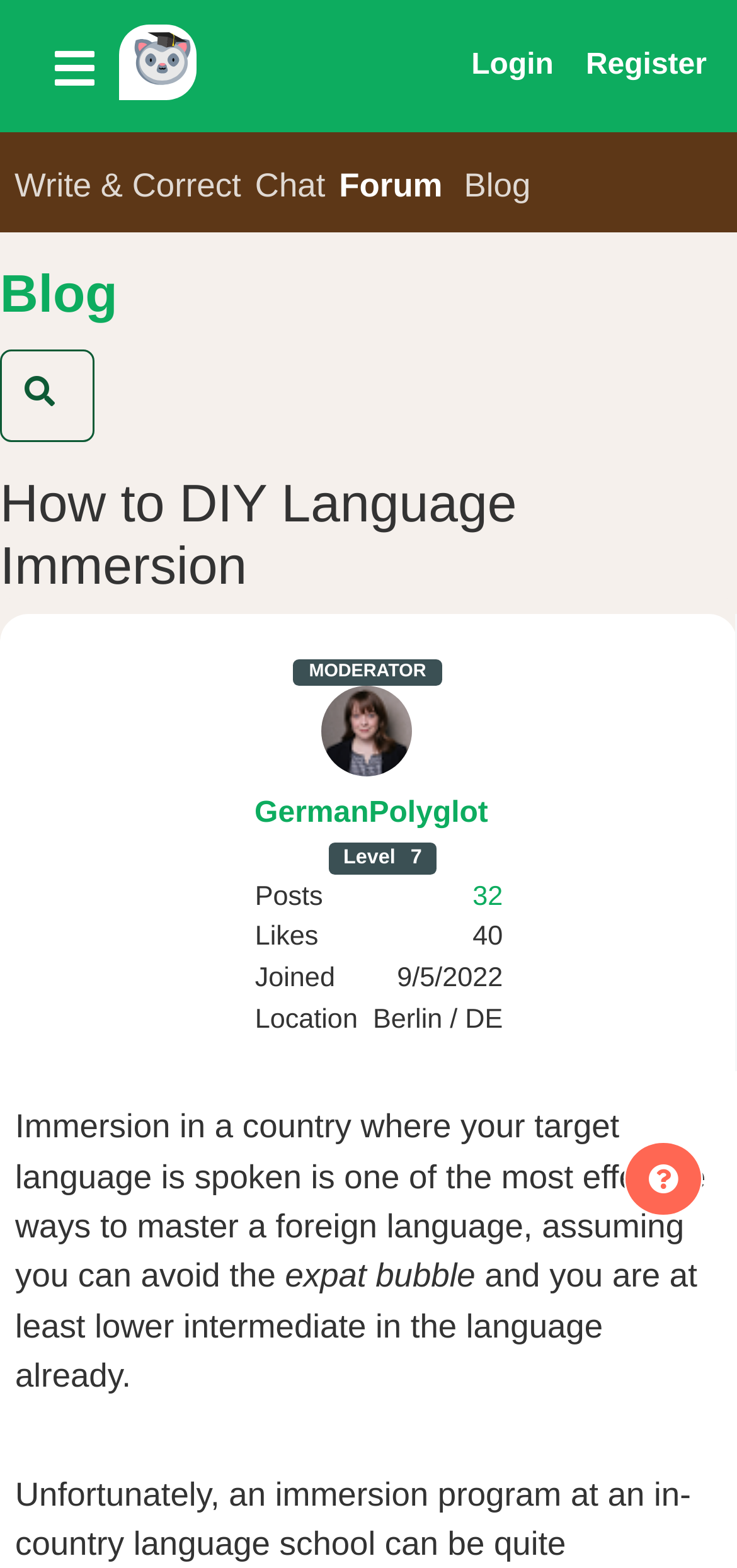Please provide a detailed answer to the question below based on the screenshot: 
How many navigation links are there?

I counted the number of links in the navigation bar, which are 'Write & Correct', 'Chat', 'Forum', 'Blog', and 'Login/Register'. There are 5 links in total.